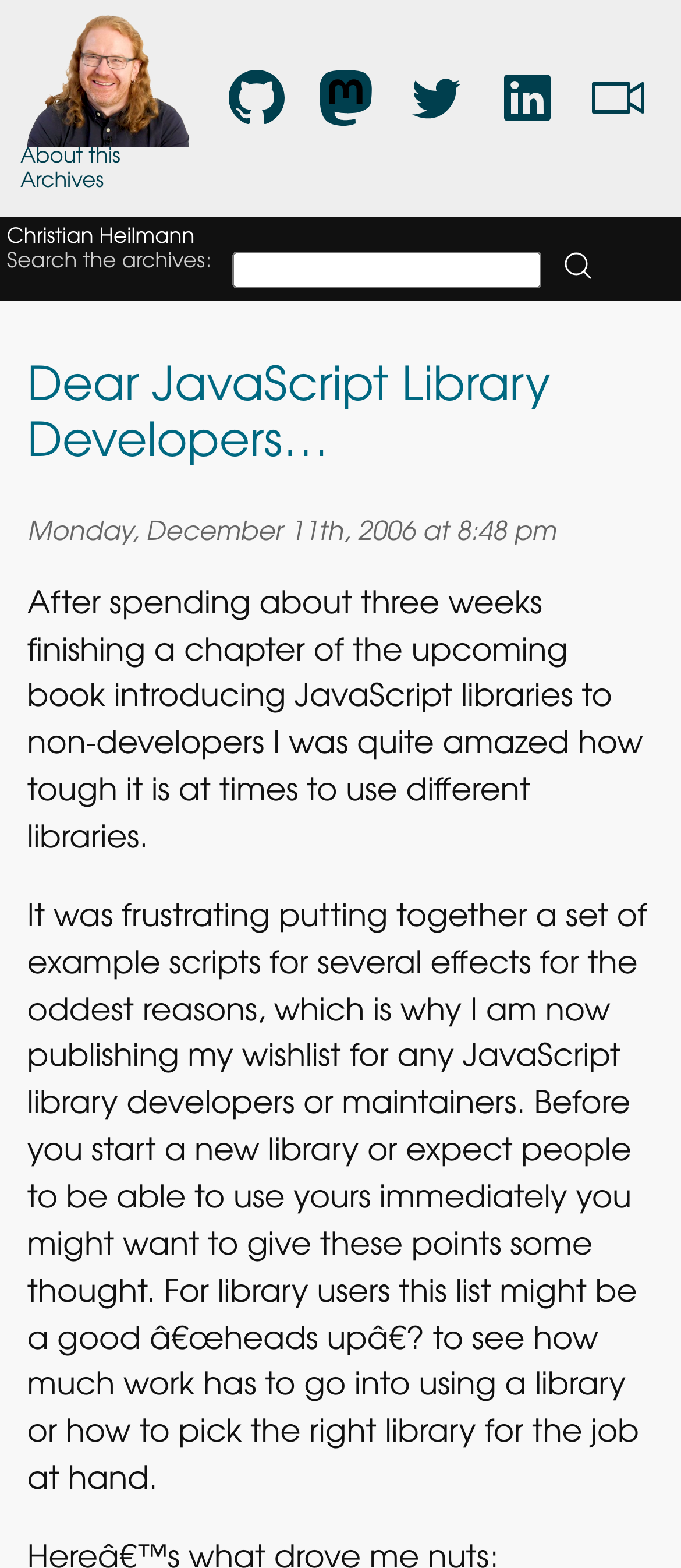Reply to the question below using a single word or brief phrase:
What is the purpose of the textbox?

Search the archives